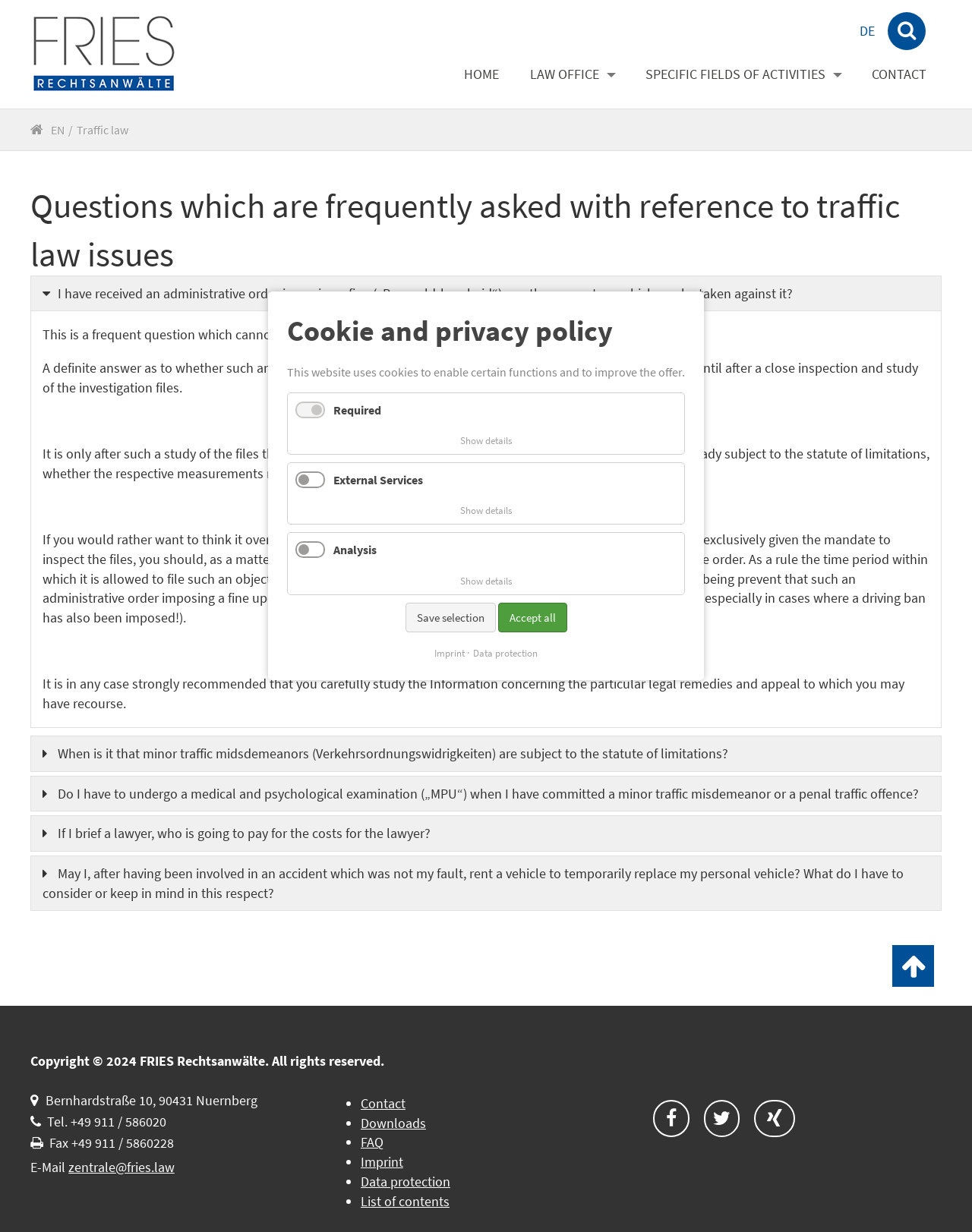Answer briefly with one word or phrase:
What is the language of the webpage?

German and English